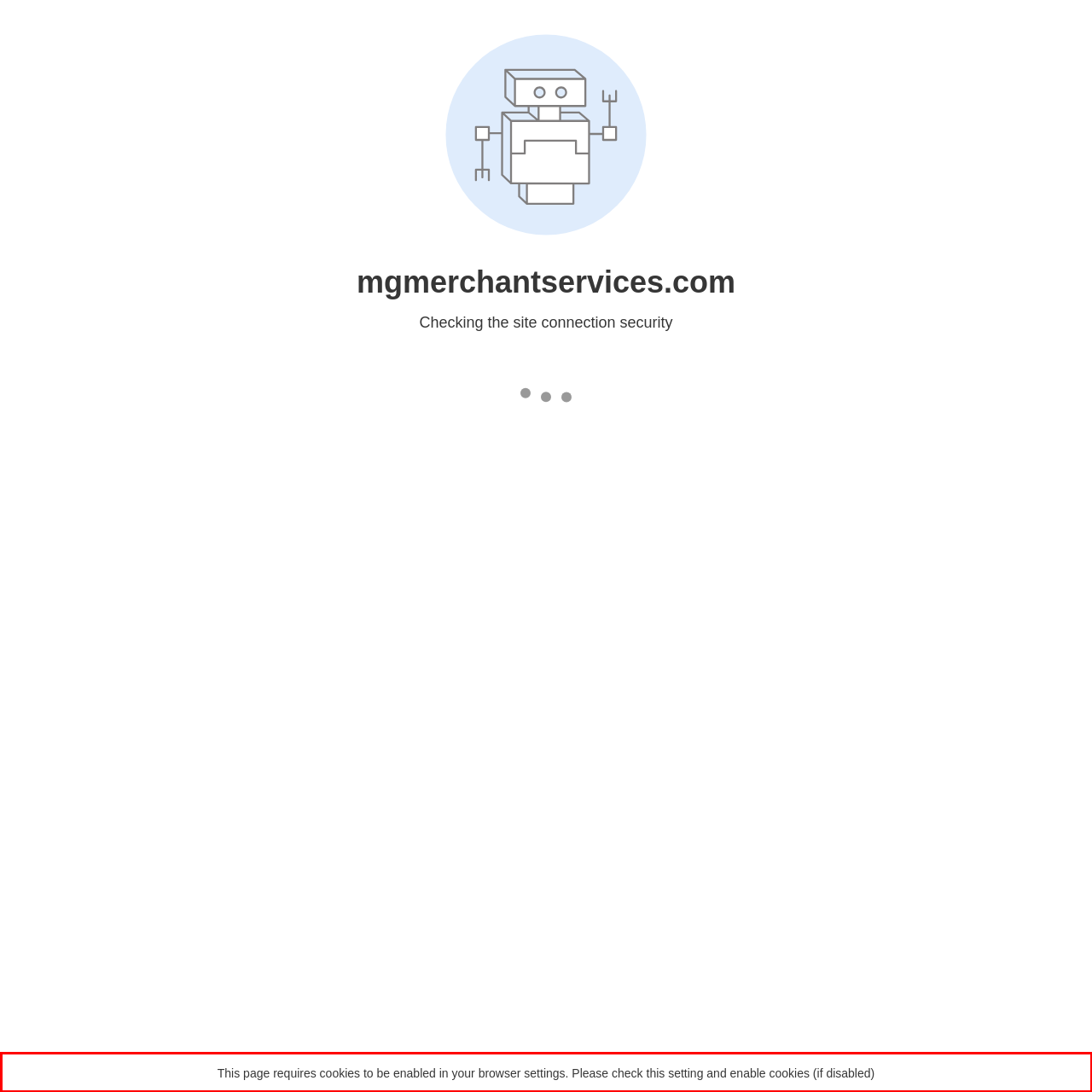Look at the screenshot of the webpage, locate the red rectangle bounding box, and generate the text content that it contains.

This page requires cookies to be enabled in your browser settings. Please check this setting and enable cookies (if disabled)